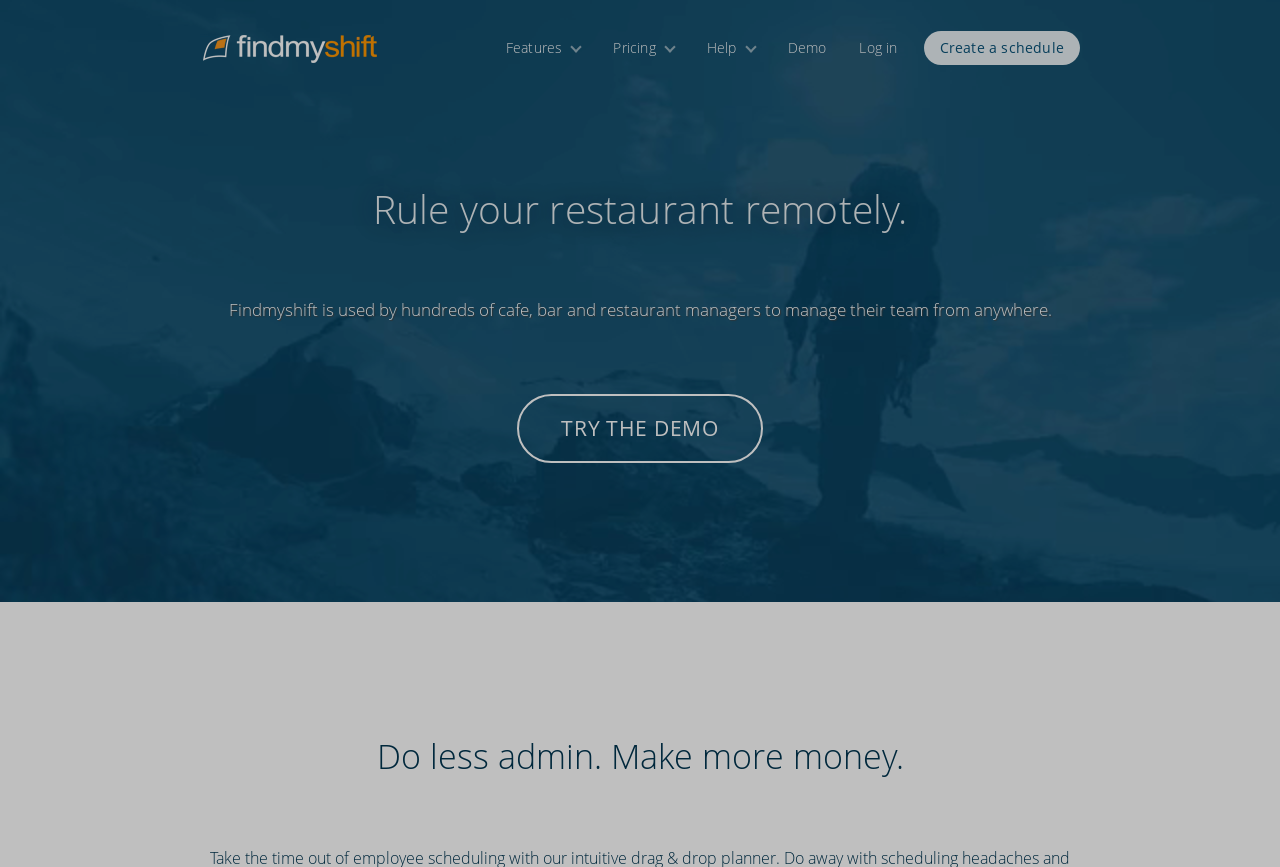Pinpoint the bounding box coordinates of the clickable element to carry out the following instruction: "Click the link 'opazr'."

None